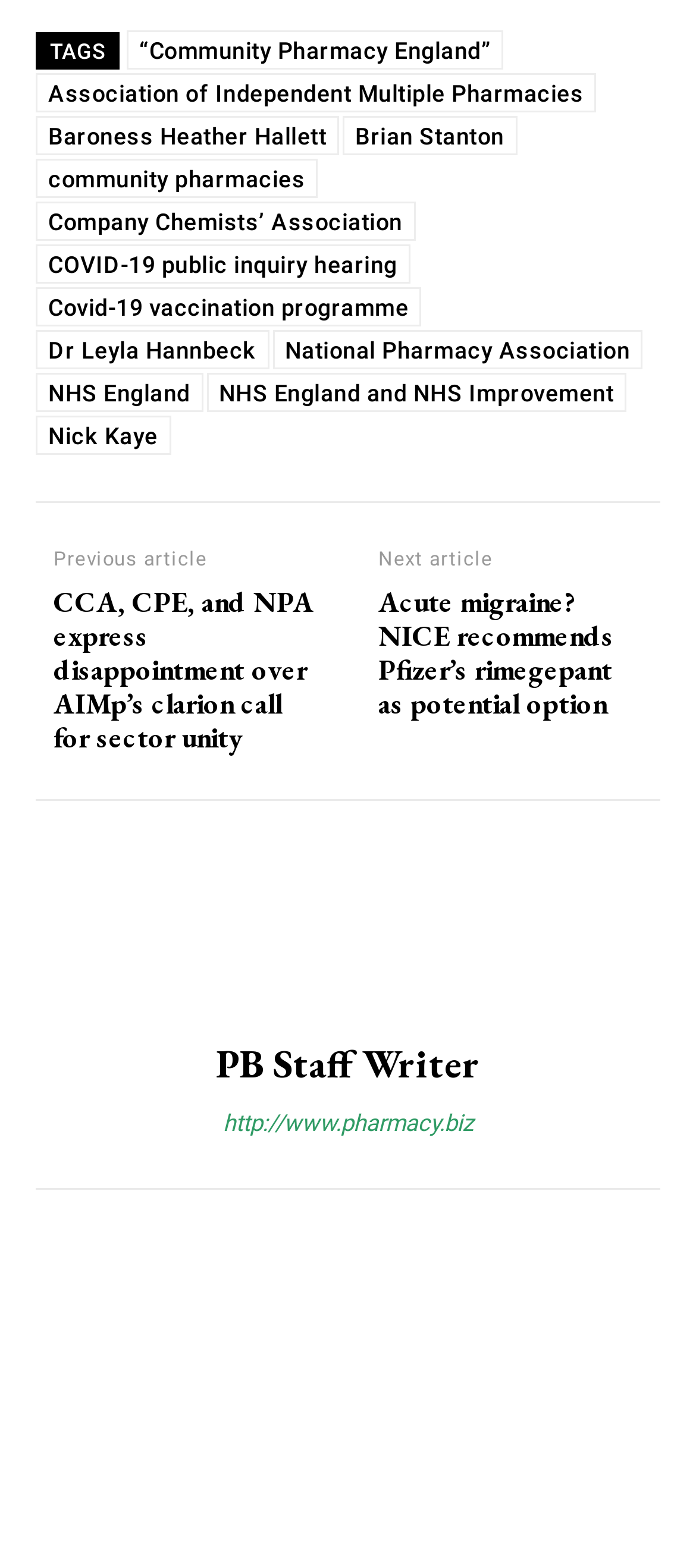Give a short answer to this question using one word or a phrase:
Who is the author of the article?

PB Staff Writer